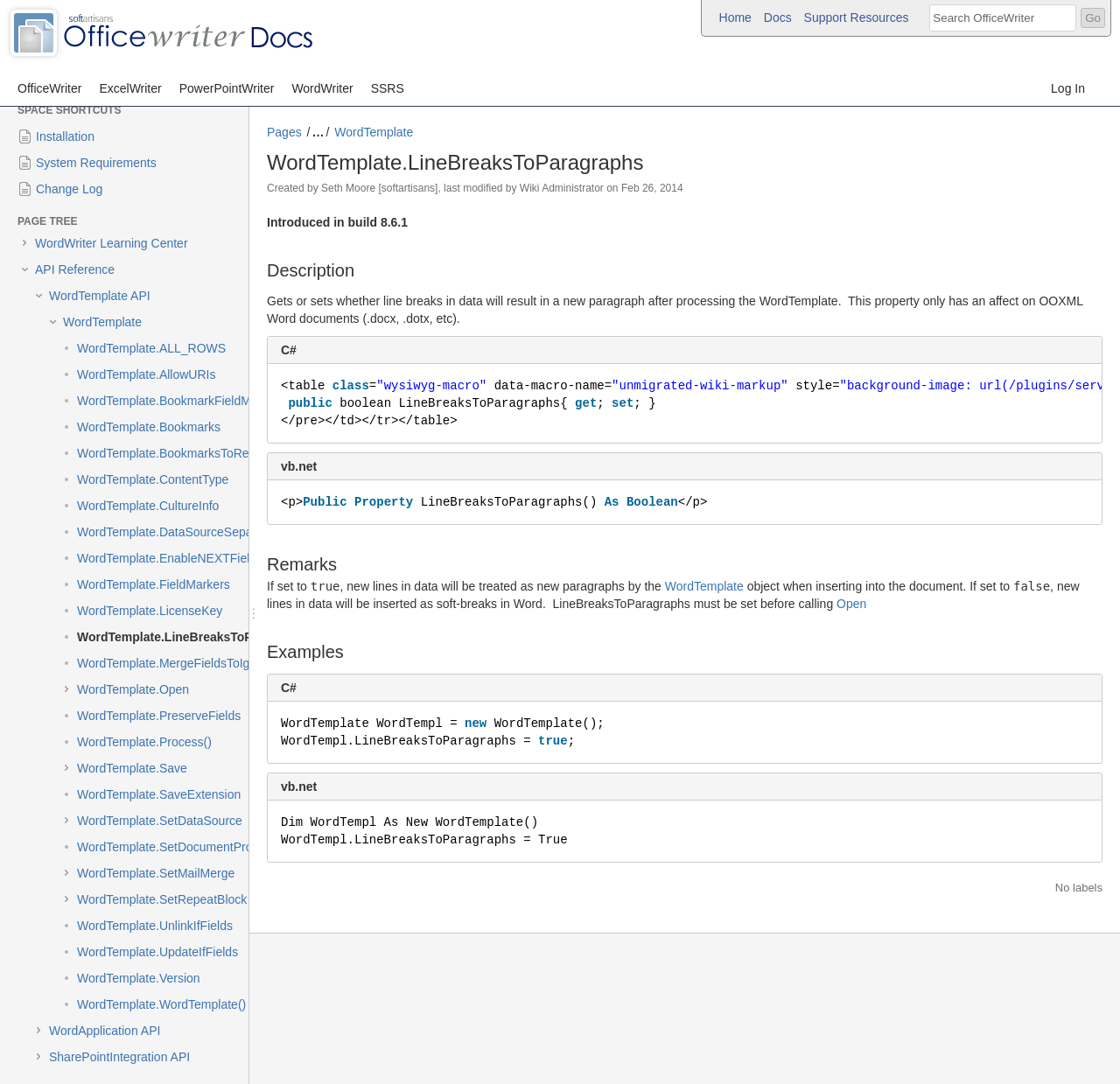How many API references are there on this page?
Please provide a detailed and comprehensive answer to the question.

I counted the links that start with 'WordTemplate.' and found 24 API references on this page.